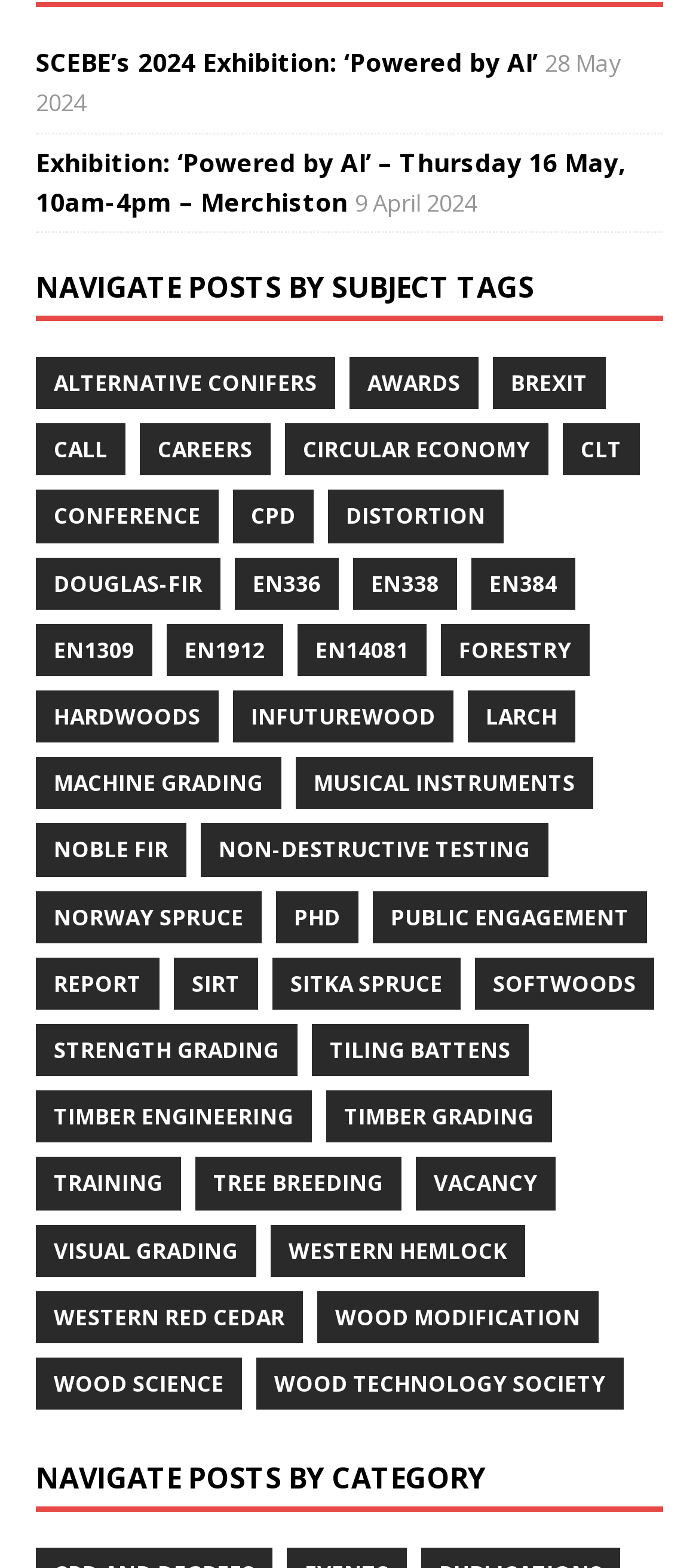How many subject tags are available?
Answer with a single word or phrase, using the screenshot for reference.

30